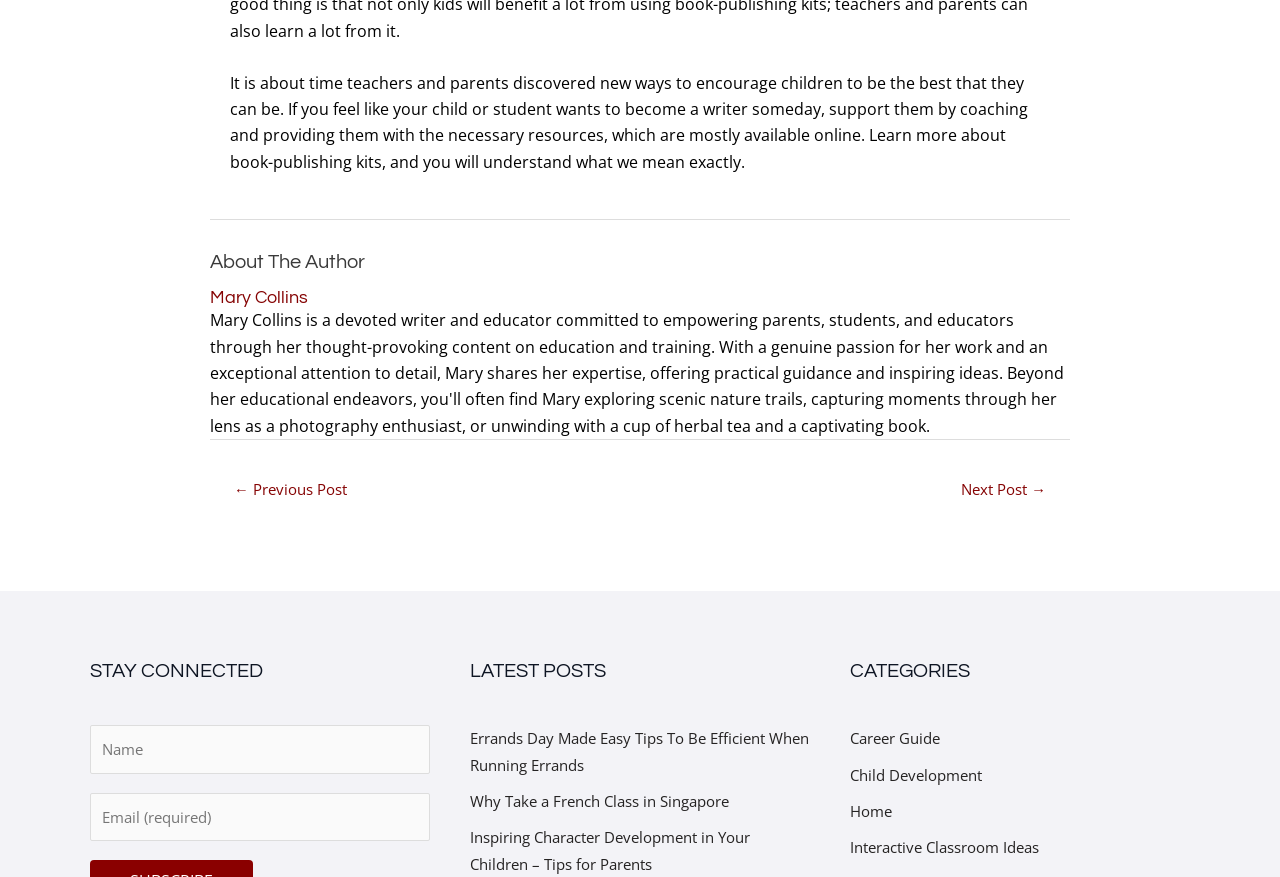How many latest posts are listed?
From the screenshot, provide a brief answer in one word or phrase.

3